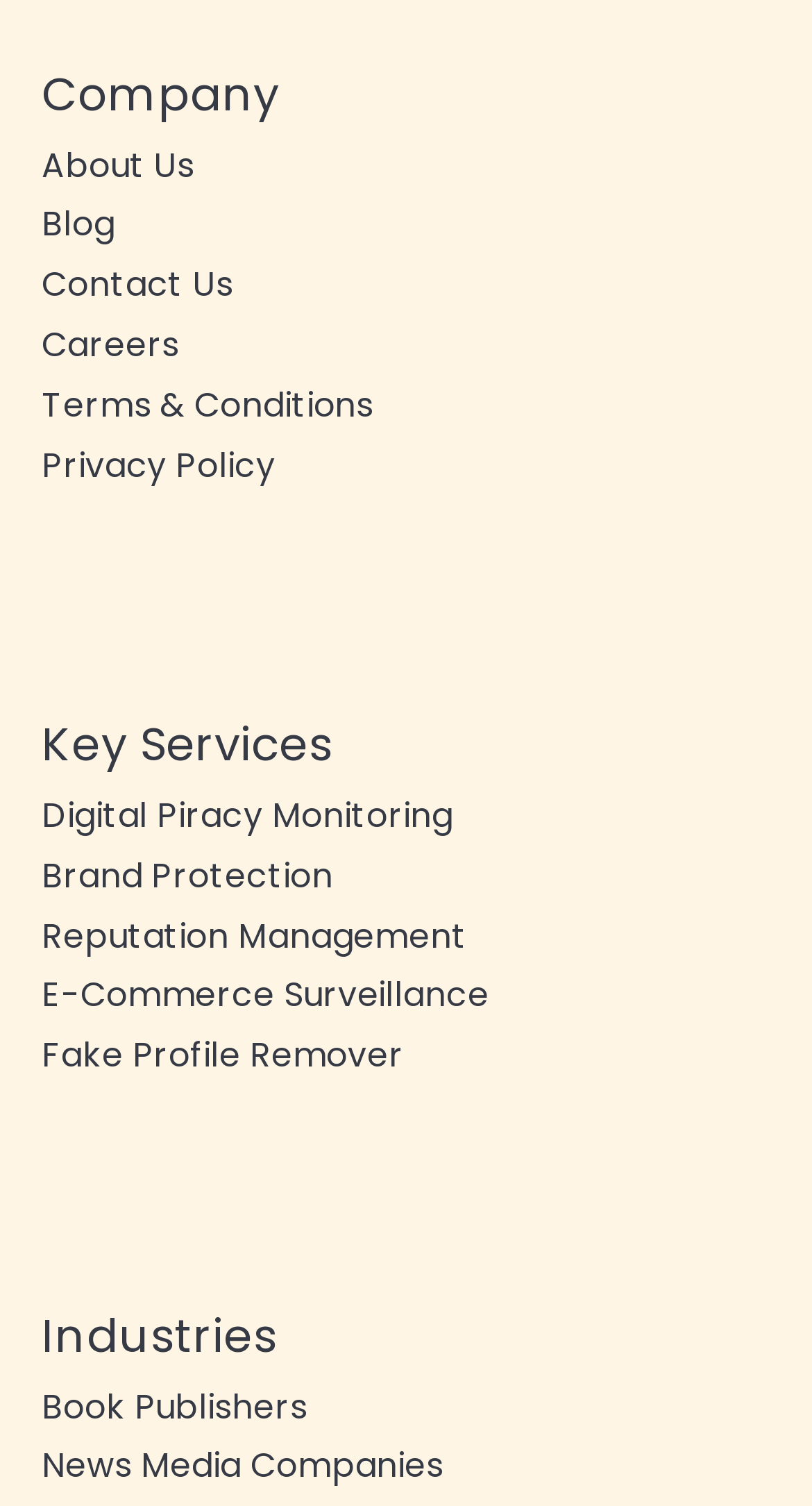Please determine the bounding box coordinates for the element that should be clicked to follow these instructions: "Explore the Blog".

[0.051, 0.133, 0.142, 0.165]